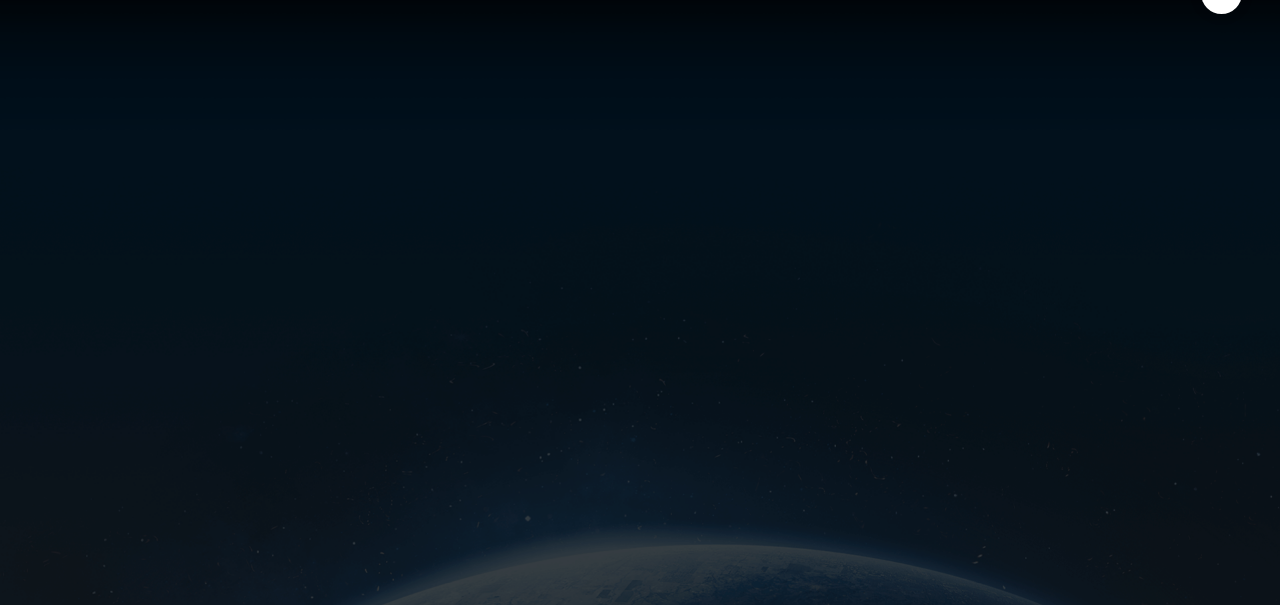Please identify the bounding box coordinates of the area that needs to be clicked to fulfill the following instruction: "Go to About Us page."

[0.828, 0.078, 0.938, 0.121]